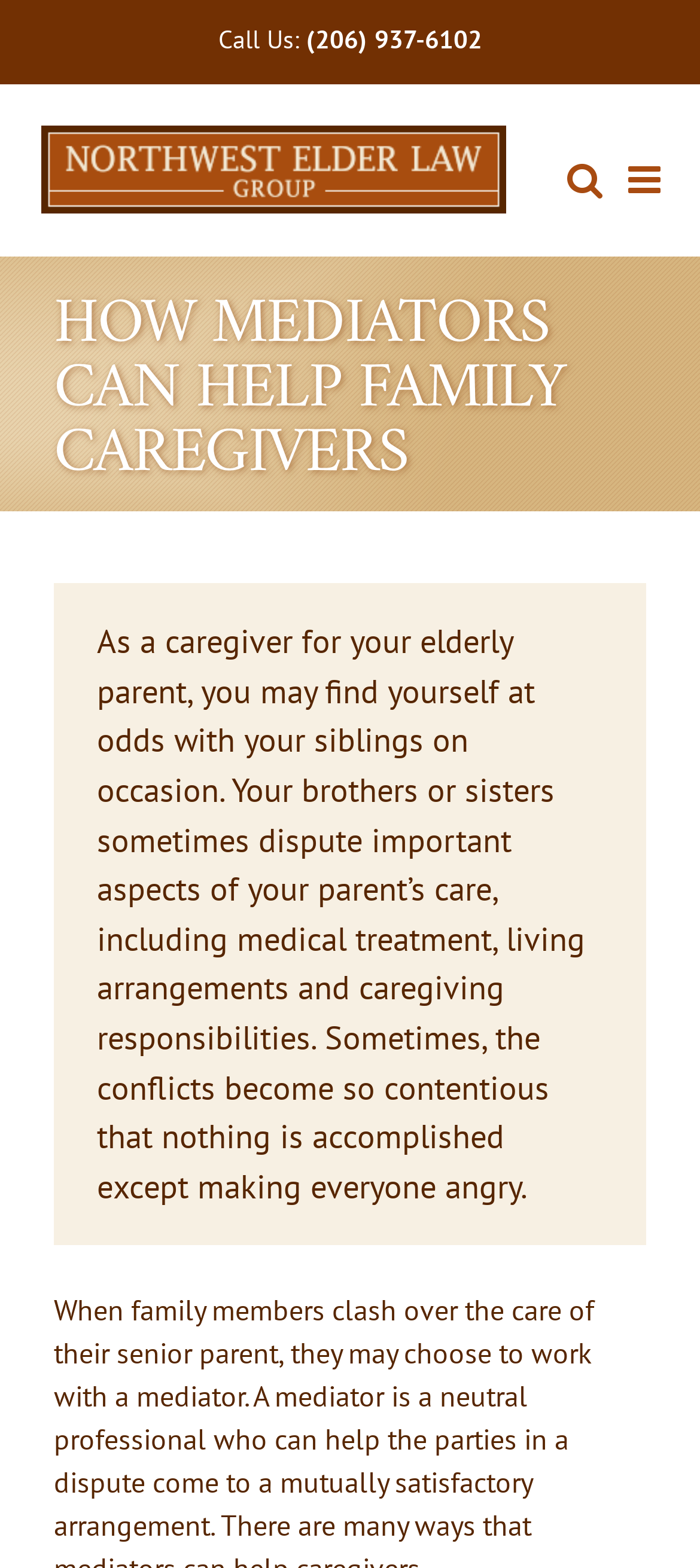Given the webpage screenshot and the description, determine the bounding box coordinates (top-left x, top-left y, bottom-right x, bottom-right y) that define the location of the UI element matching this description: alt="Northwest Elder Law Group Logo"

[0.059, 0.08, 0.723, 0.137]